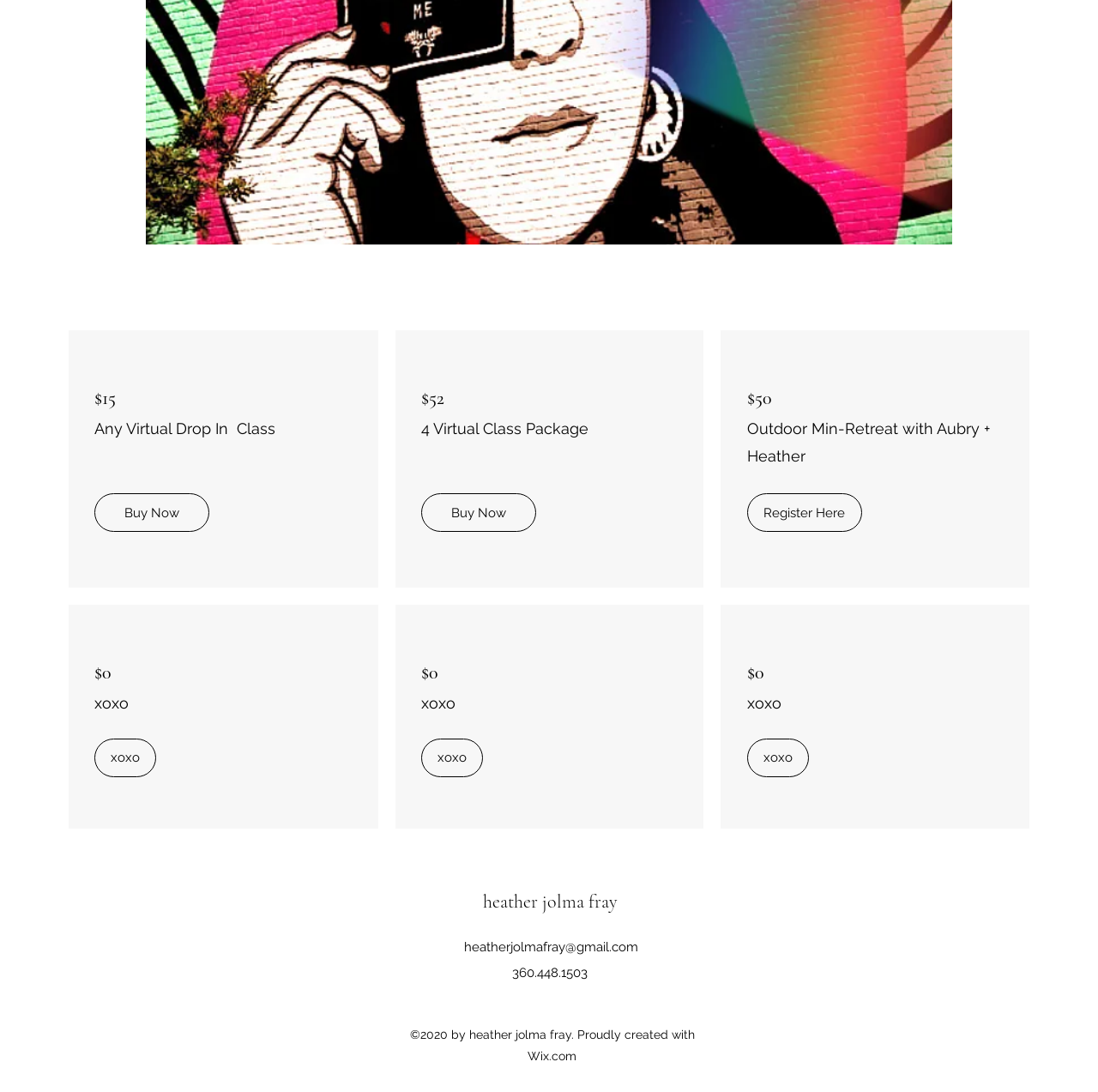Specify the bounding box coordinates of the element's area that should be clicked to execute the given instruction: "Buy the $15 virtual drop in class". The coordinates should be four float numbers between 0 and 1, i.e., [left, top, right, bottom].

[0.086, 0.452, 0.191, 0.487]